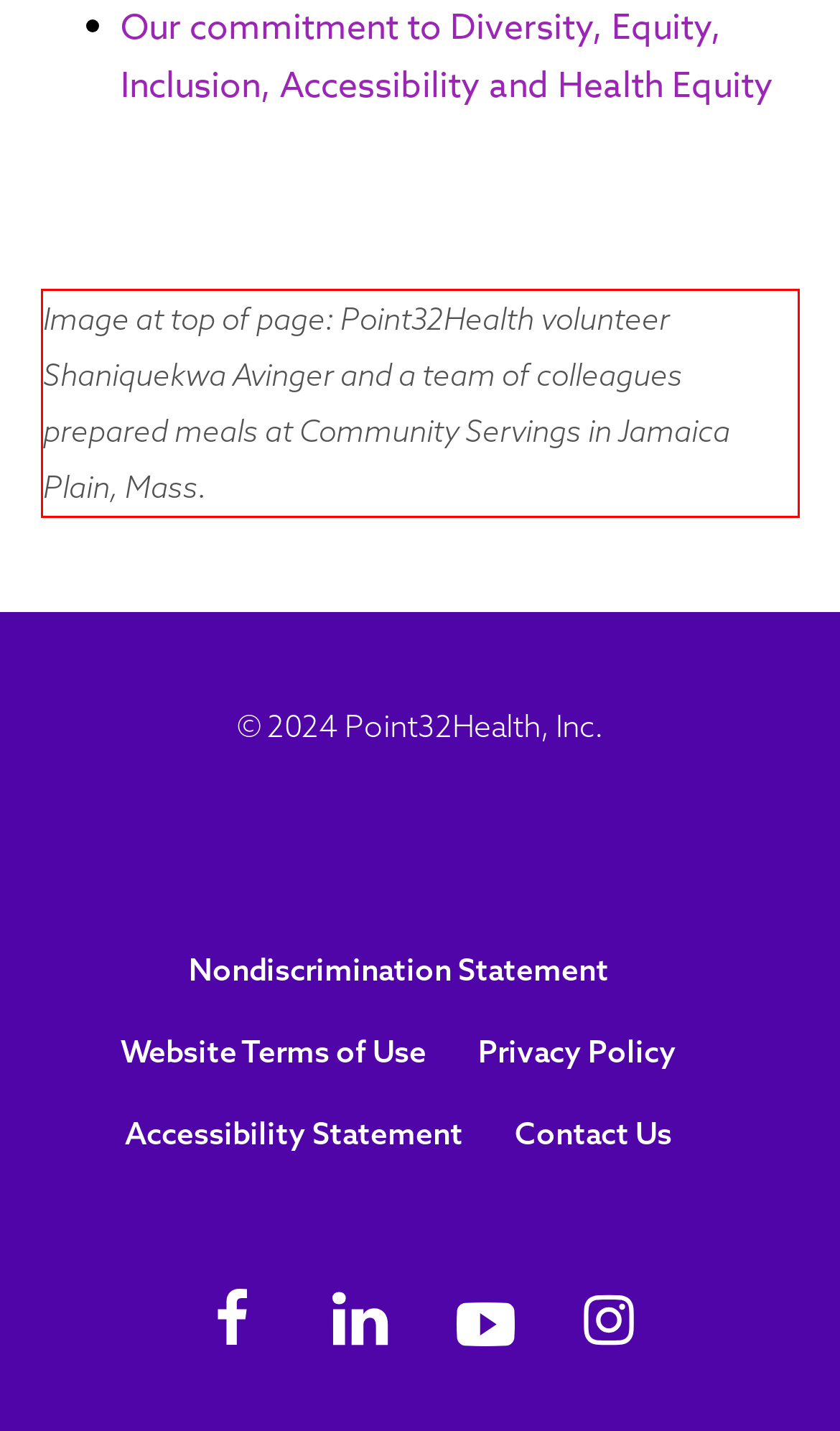Look at the provided screenshot of the webpage and perform OCR on the text within the red bounding box.

Image at top of page: Point32Health volunteer Shaniquekwa Avinger and a team of colleagues prepared meals at Community Servings in Jamaica Plain, Mass.